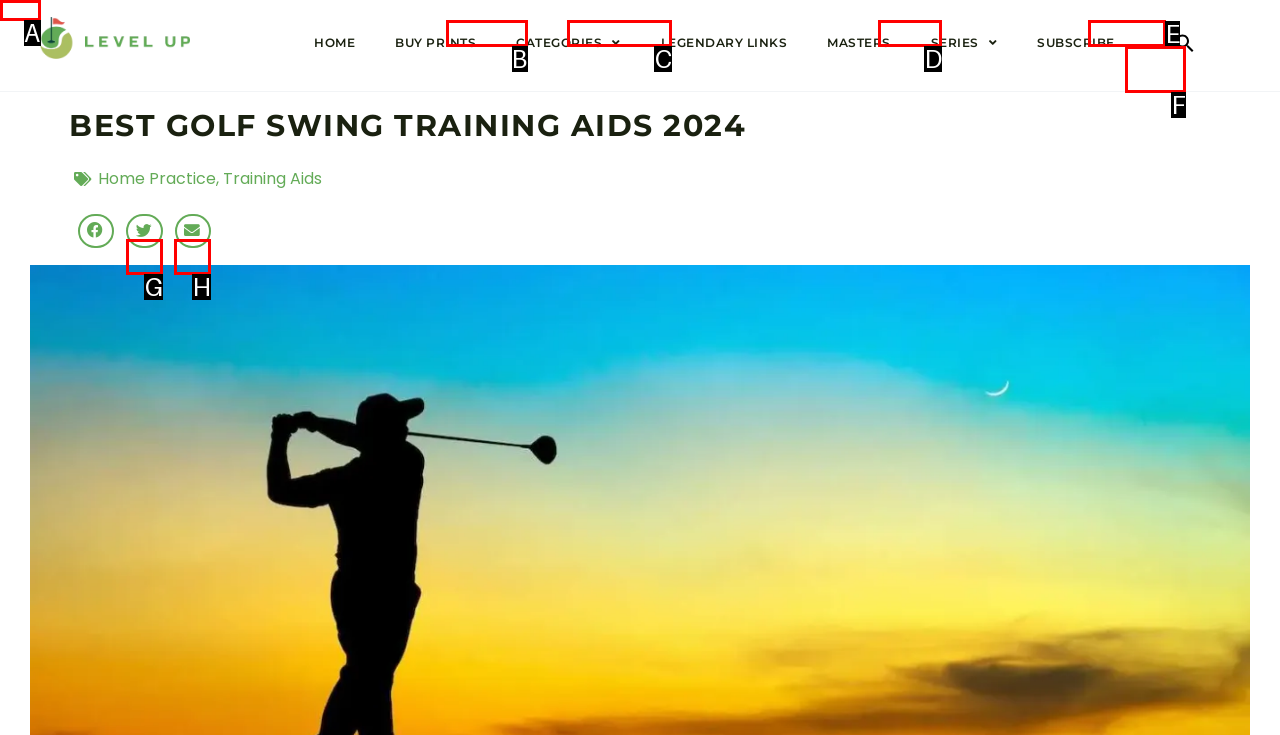Point out the HTML element that matches the following description: Subscribe
Answer with the letter from the provided choices.

E